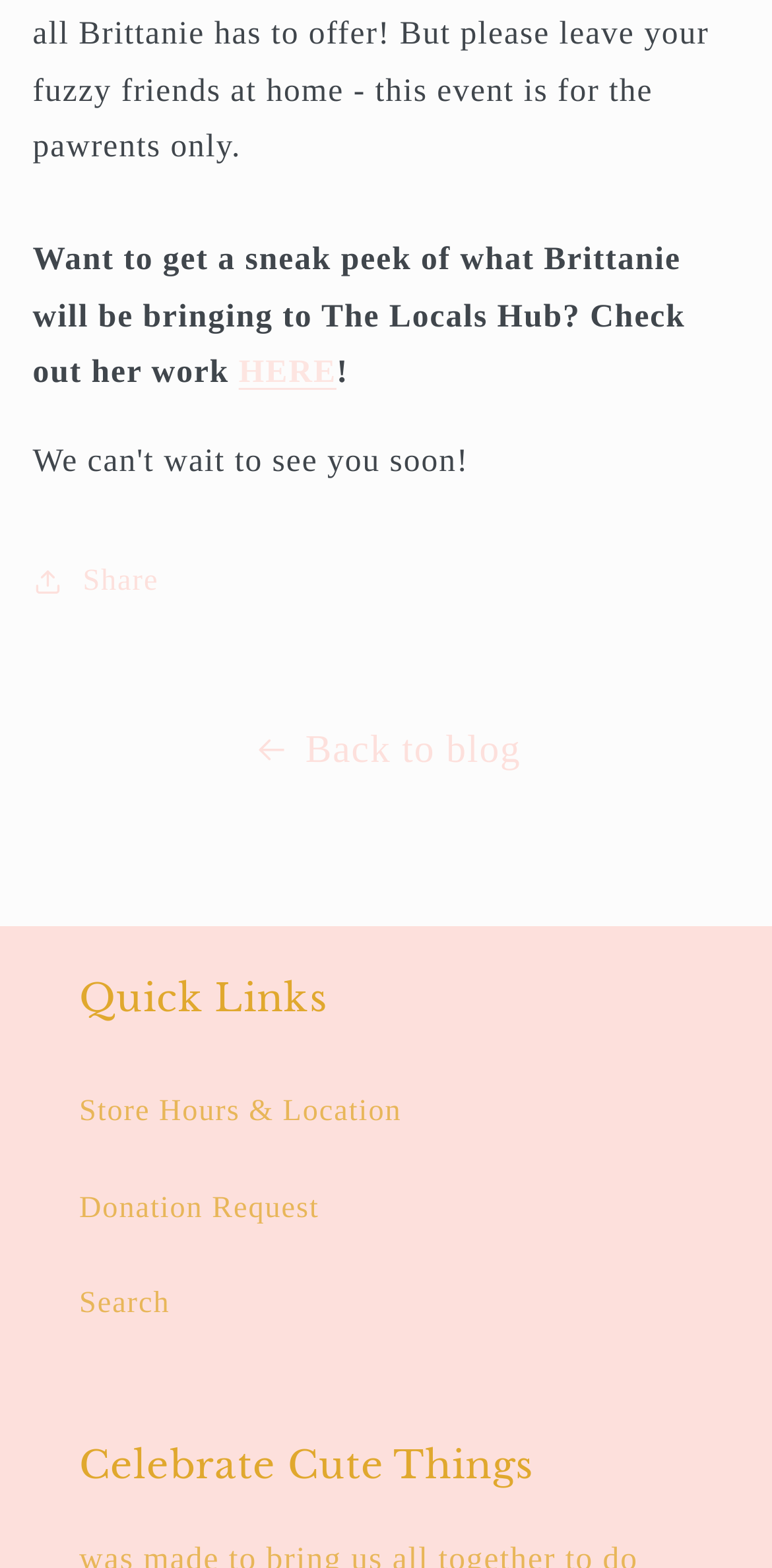What is Brittanie bringing to The Locals Hub?
Relying on the image, give a concise answer in one word or a brief phrase.

Her work